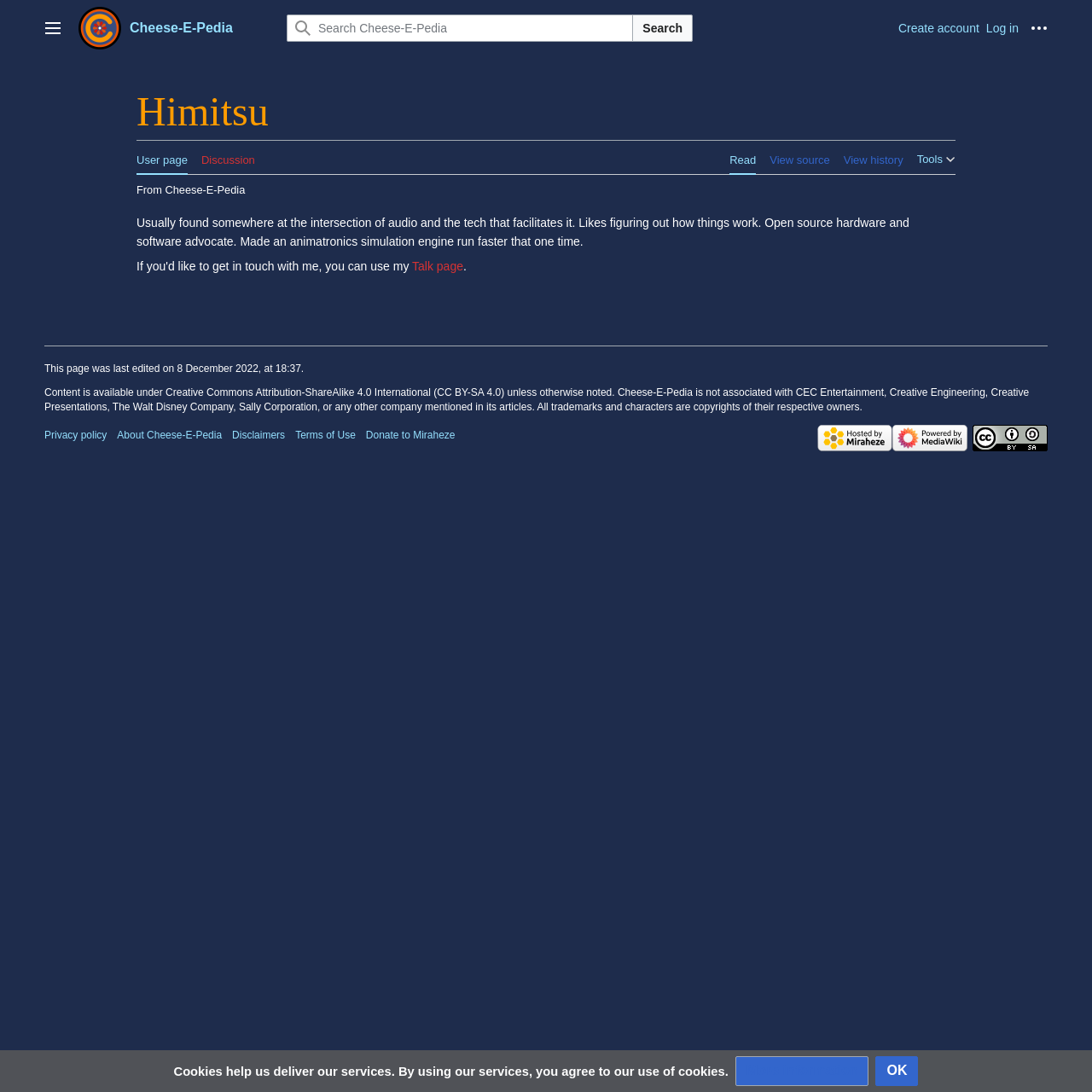Based on the element description, predict the bounding box coordinates (top-left x, top-left y, bottom-right x, bottom-right y) for the UI element in the screenshot: User page

[0.125, 0.128, 0.172, 0.16]